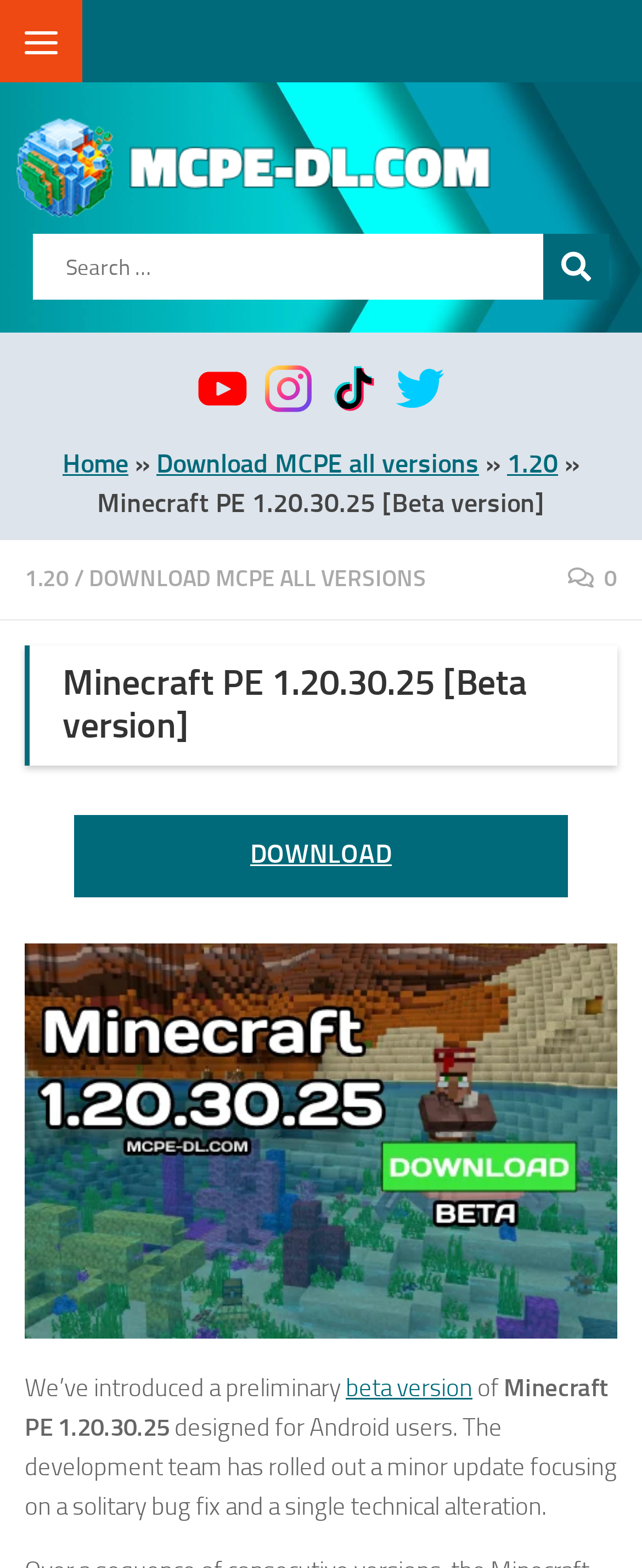Please locate and retrieve the main header text of the webpage.

Minecraft PE 1.20.30.25 [Beta version]